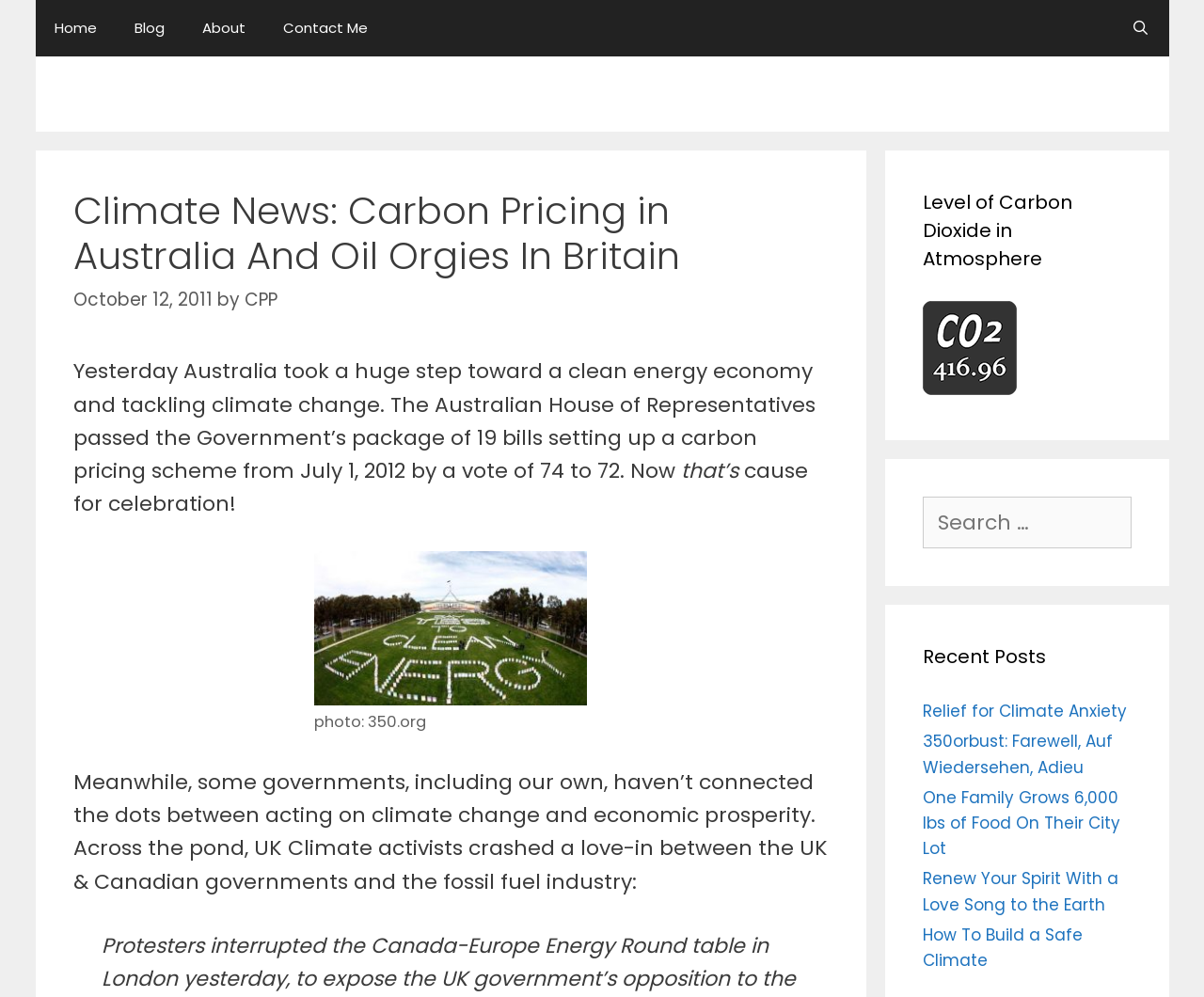Locate and generate the text content of the webpage's heading.

Climate News: Carbon Pricing in Australia And Oil Orgies In Britain